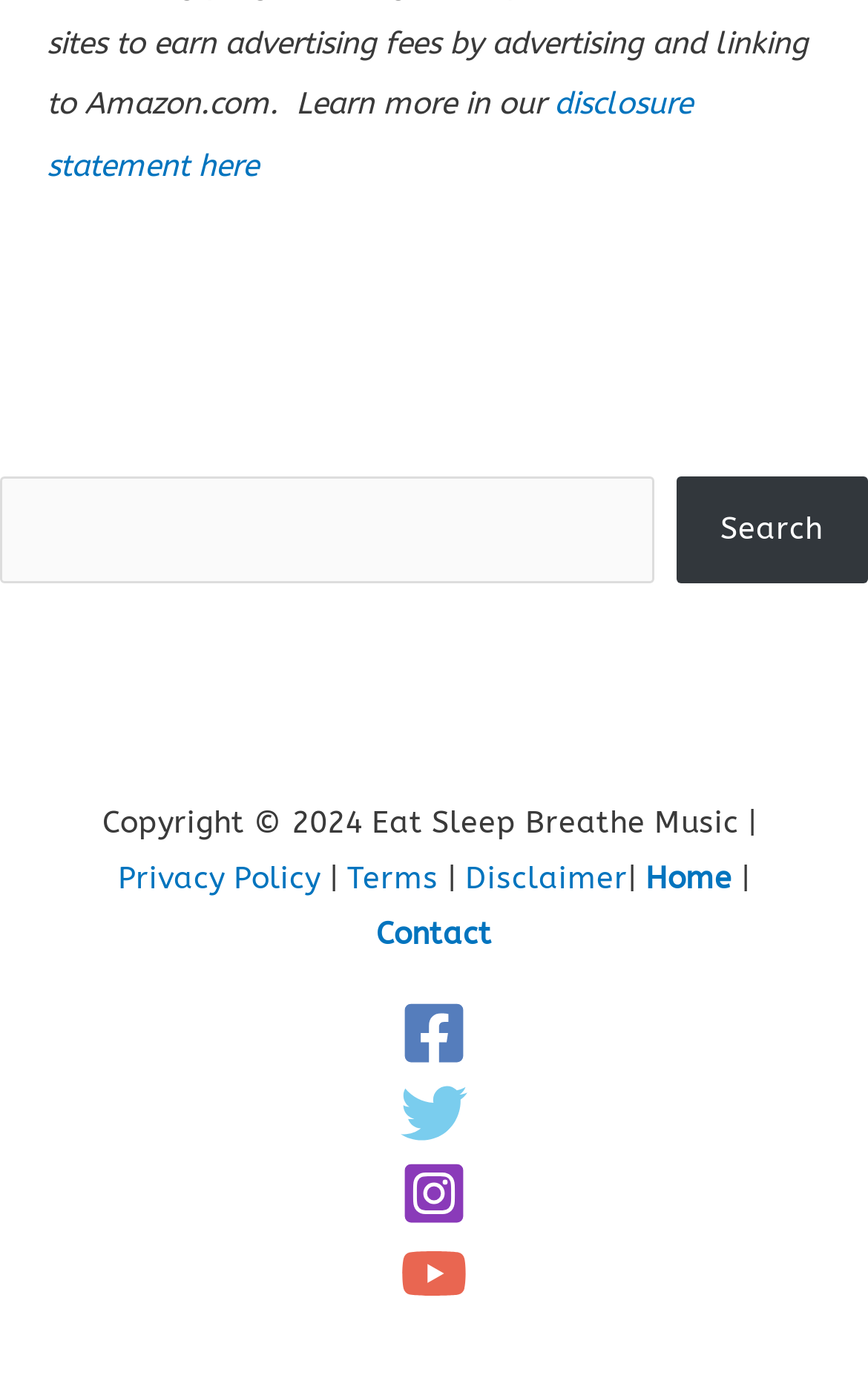Identify the bounding box coordinates necessary to click and complete the given instruction: "contact us".

[0.433, 0.66, 0.567, 0.688]